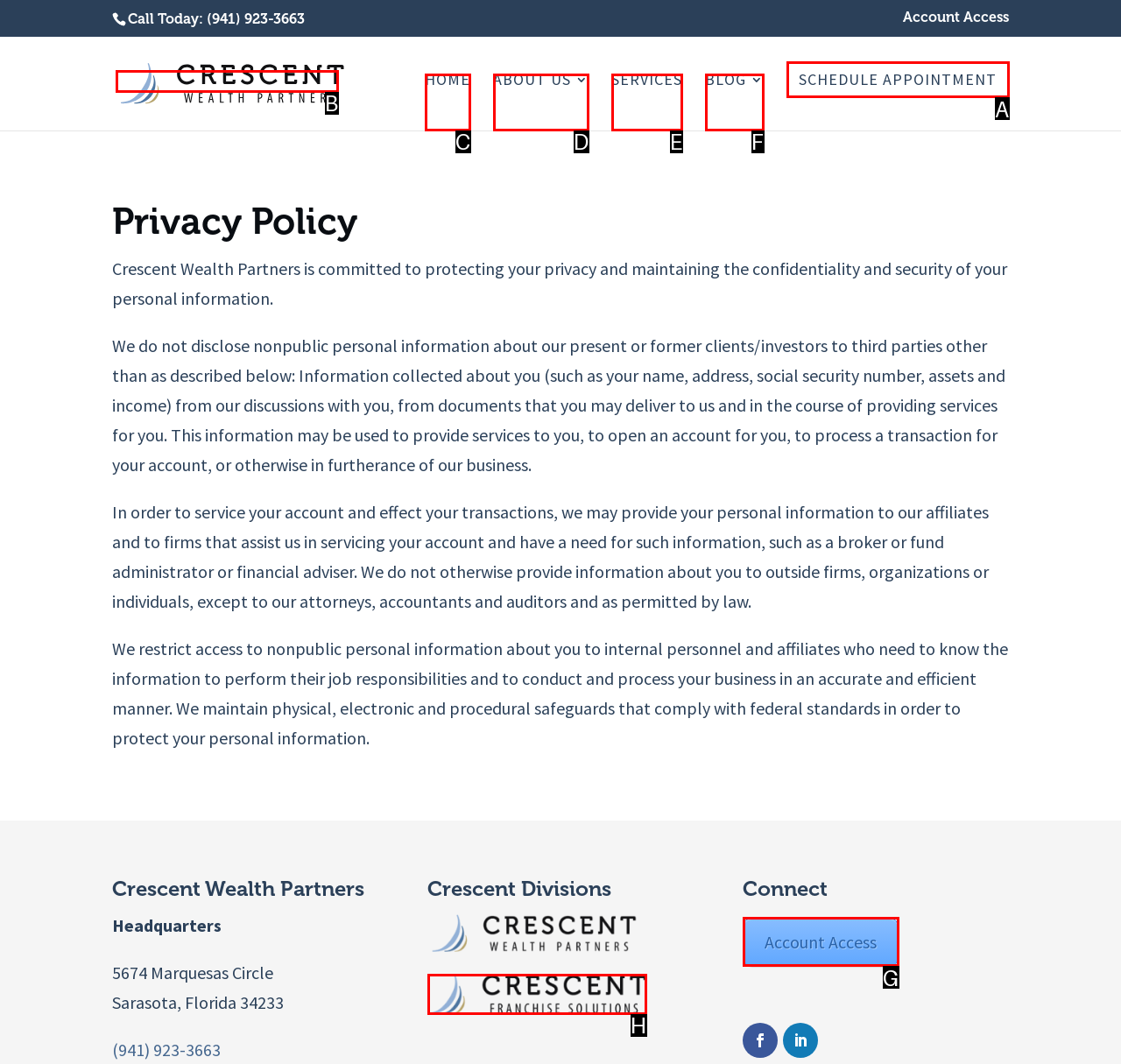From the options shown in the screenshot, tell me which lettered element I need to click to complete the task: Schedule an appointment.

A